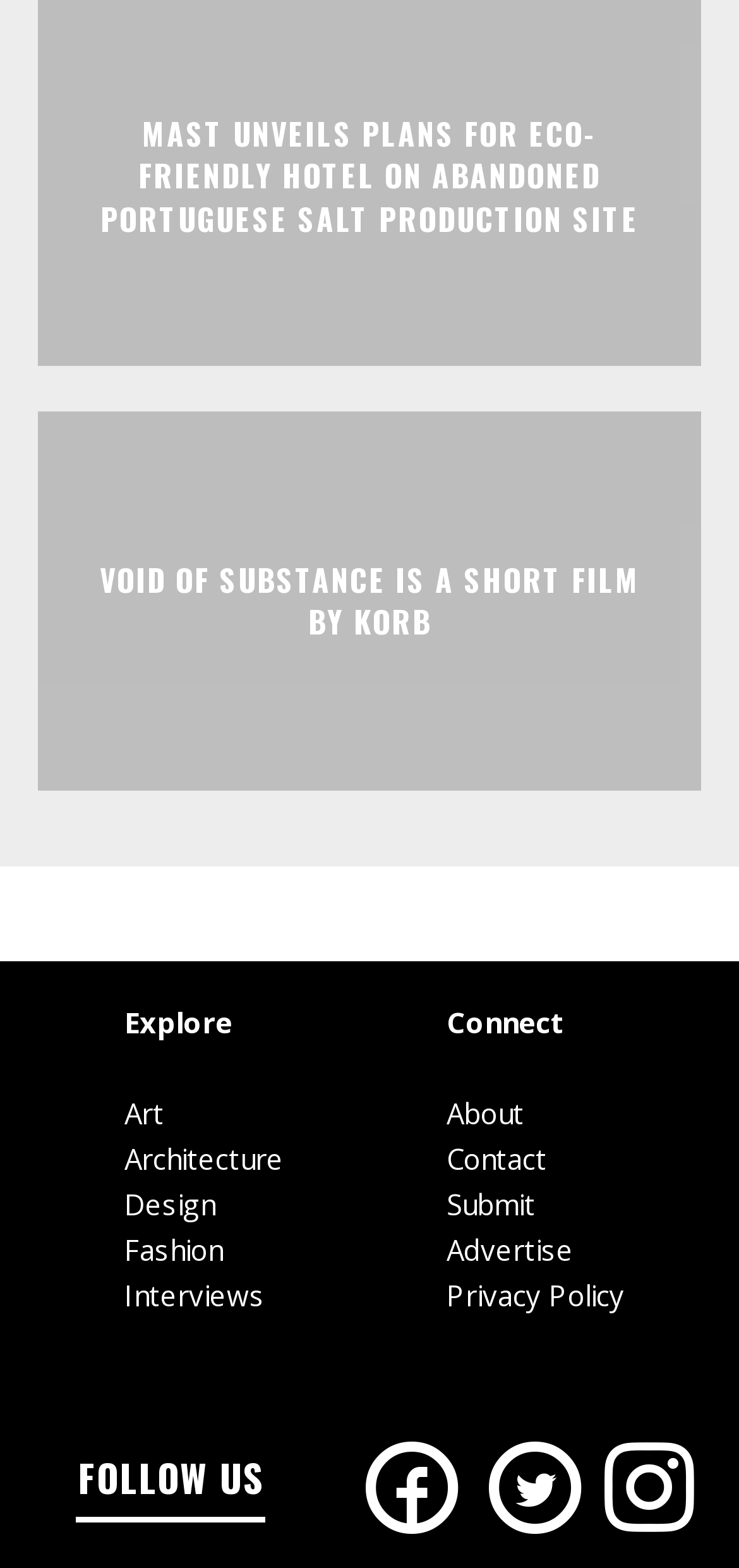How many categories are available for exploration?
Provide a detailed and extensive answer to the question.

I counted the number of links under the 'Explore' section, which are 'Art', 'Architecture', 'Design', 'Fashion', and 'Interviews', totaling 5 categories.